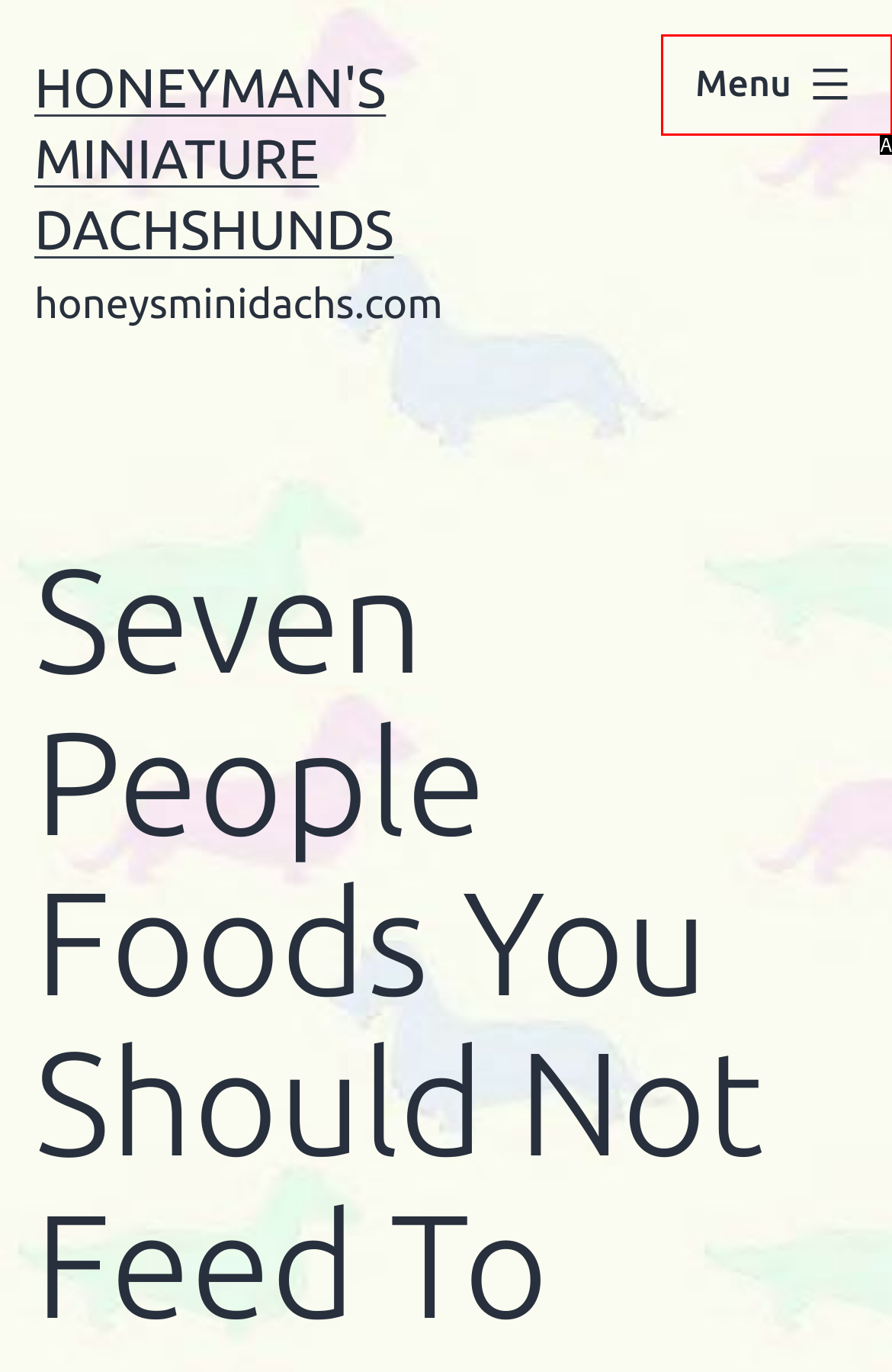Tell me which option best matches this description: Menu Close
Answer with the letter of the matching option directly from the given choices.

A